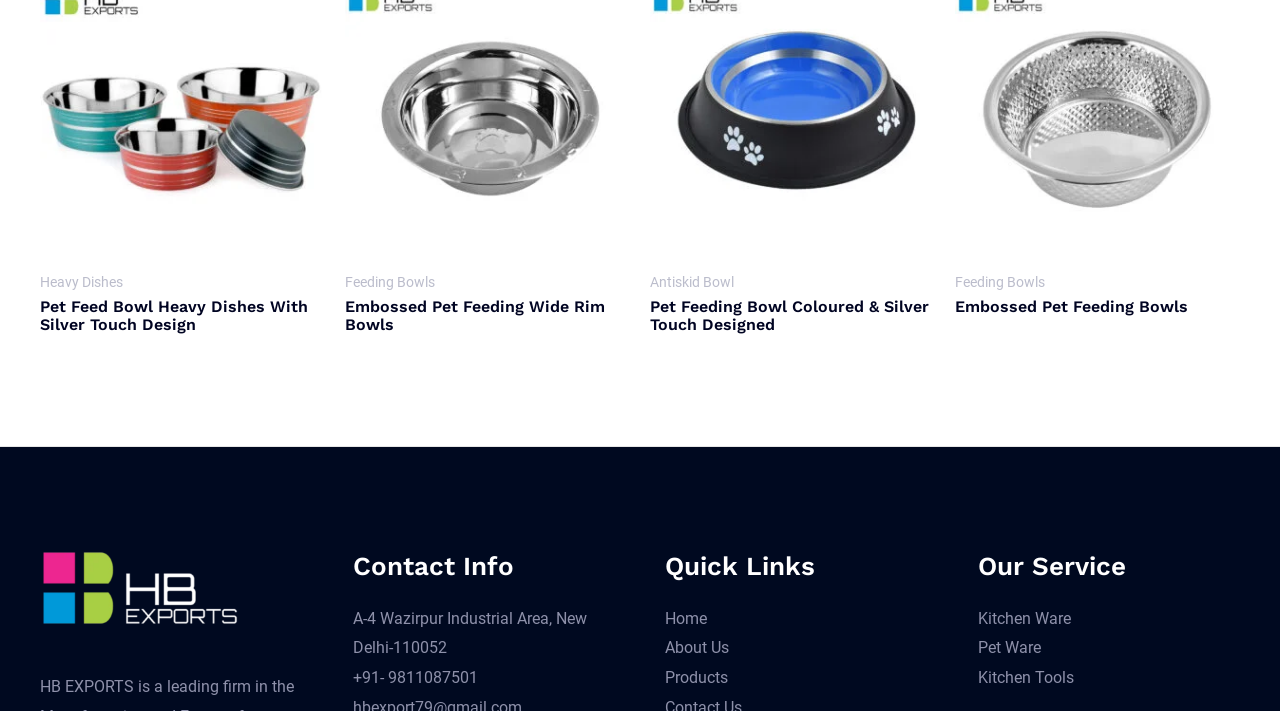From the element description Embossed Pet Feeding Bowls, predict the bounding box coordinates of the UI element. The coordinates must be specified in the format (top-left x, top-left y, bottom-right x, bottom-right y) and should be within the 0 to 1 range.

[0.746, 0.42, 0.969, 0.444]